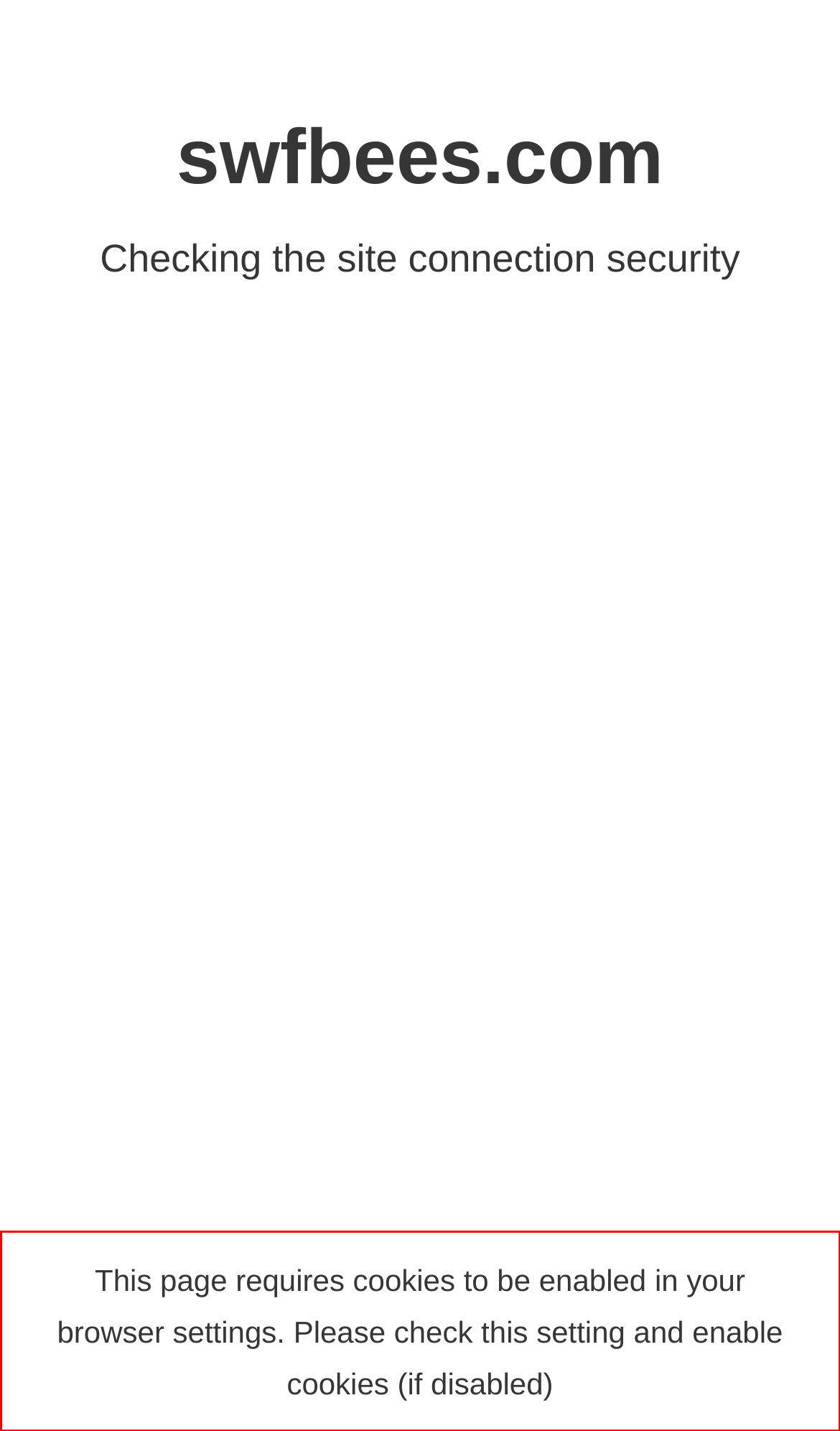You have a screenshot of a webpage where a UI element is enclosed in a red rectangle. Perform OCR to capture the text inside this red rectangle.

This page requires cookies to be enabled in your browser settings. Please check this setting and enable cookies (if disabled)